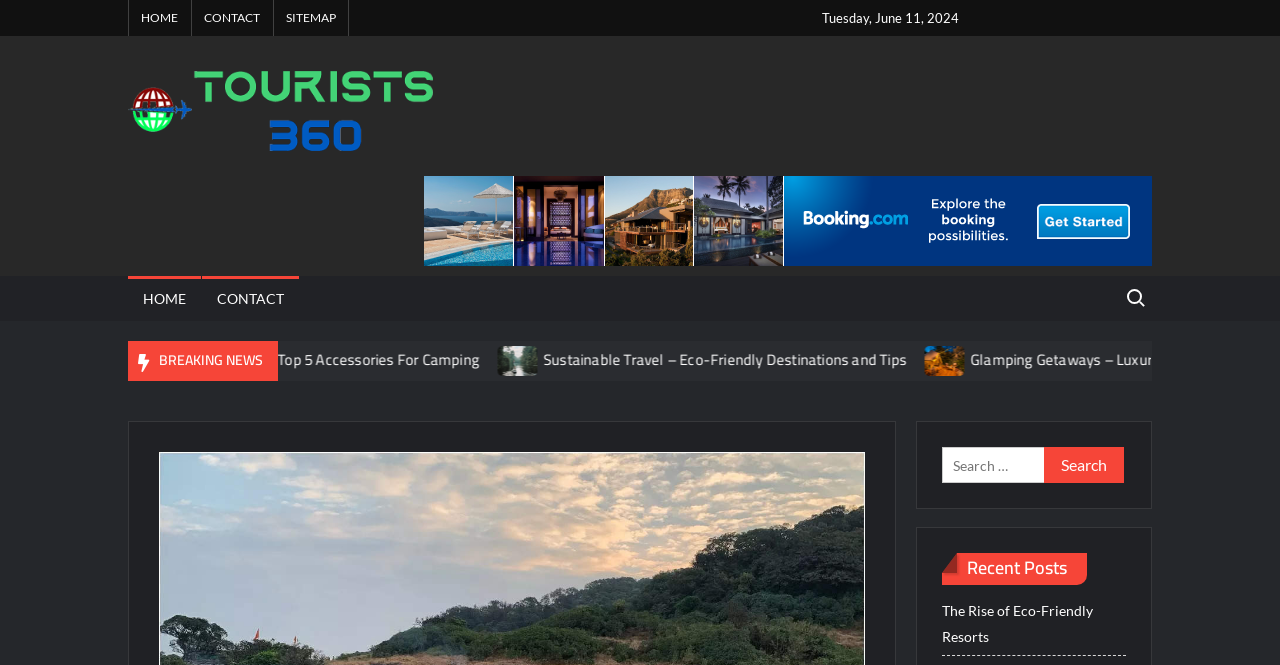Using the provided element description, identify the bounding box coordinates as (top-left x, top-left y, bottom-right x, bottom-right y). Ensure all values are between 0 and 1. Description: parent_node: Search for: value="Search"

[0.816, 0.672, 0.878, 0.726]